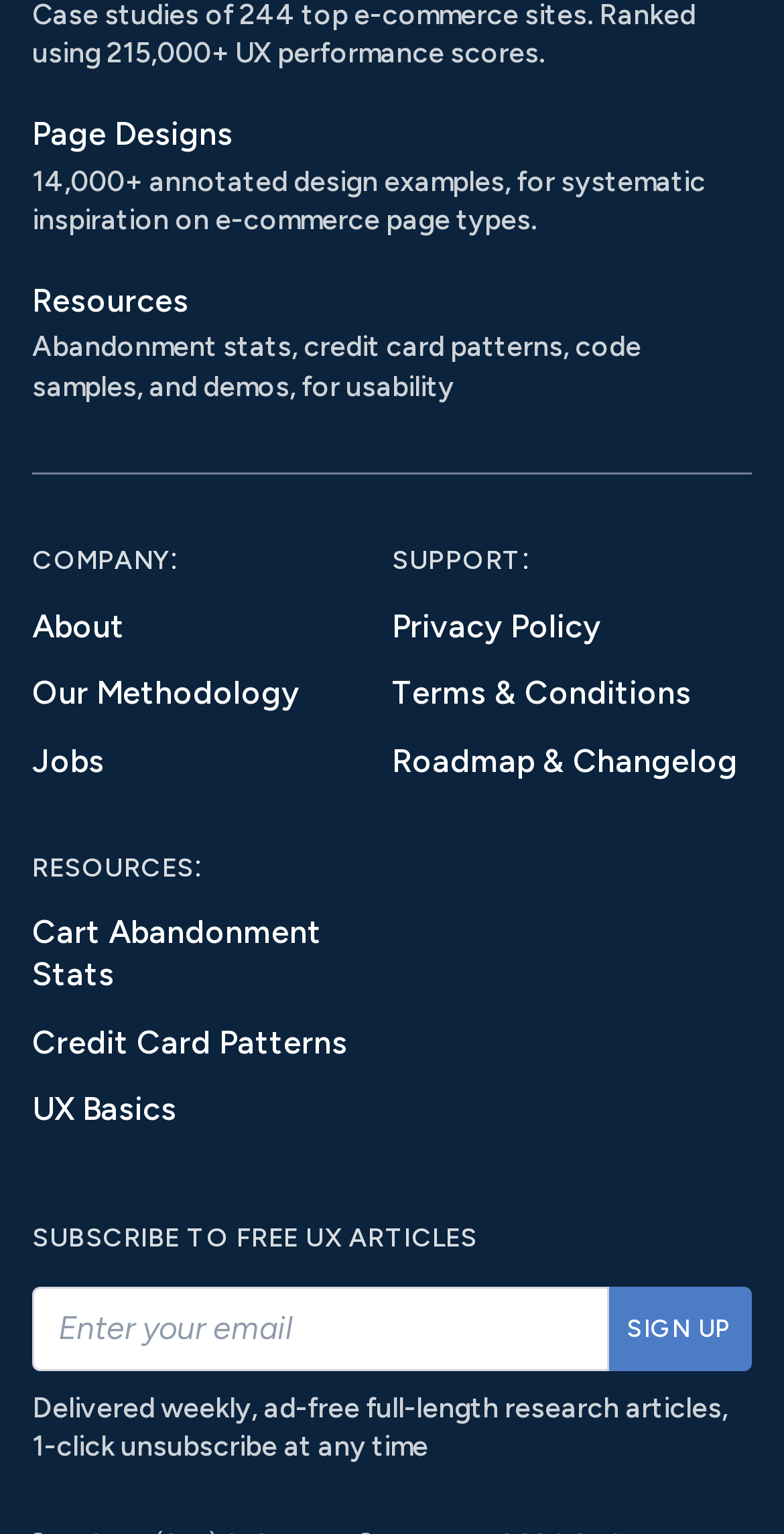Return the bounding box coordinates of the UI element that corresponds to this description: "Resources". The coordinates must be given as four float numbers in the range of 0 and 1, [left, top, right, bottom].

[0.041, 0.555, 0.247, 0.575]